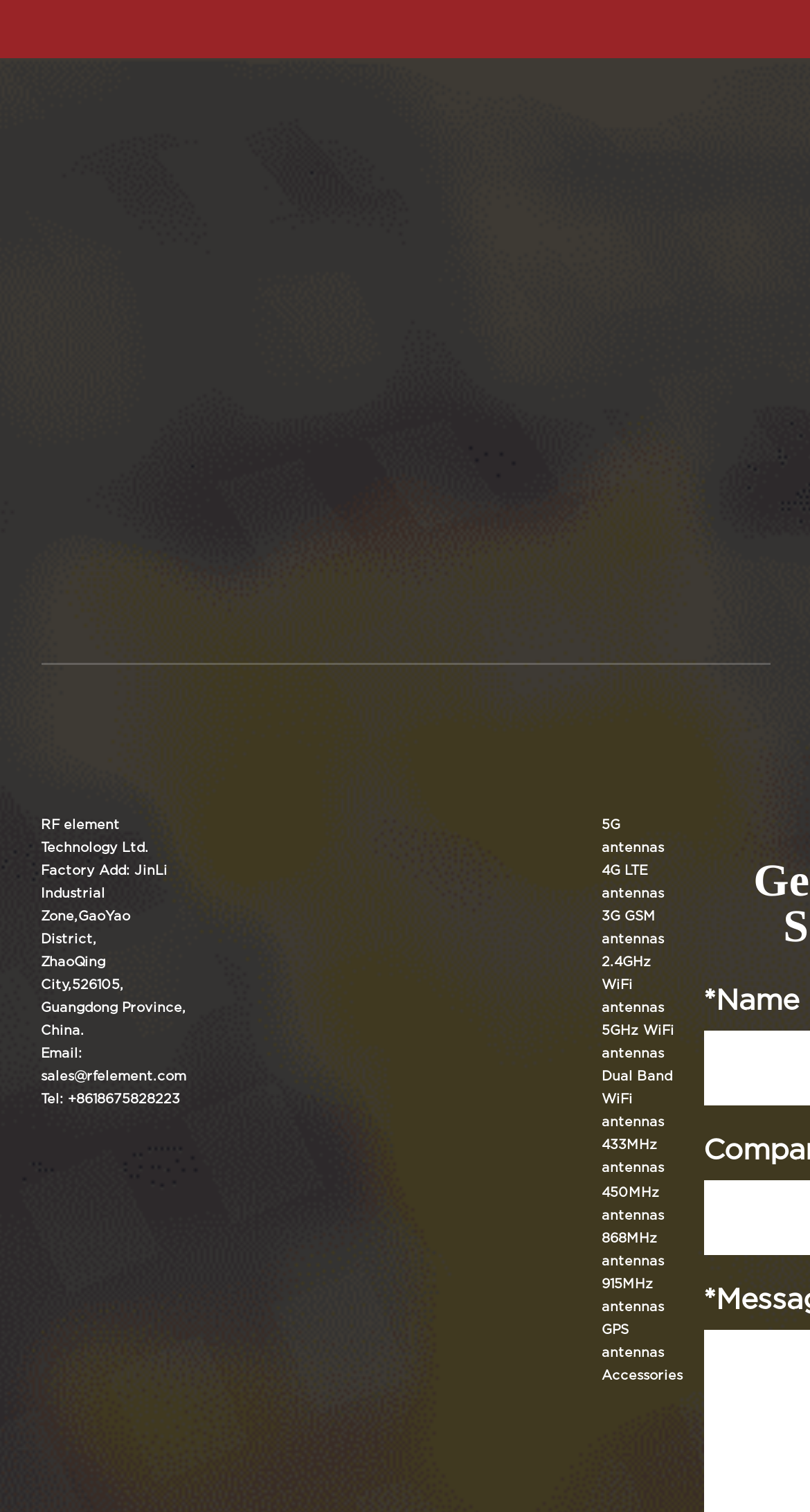Provide a one-word or one-phrase answer to the question:
What is the contact email?

sales@rfelement.com